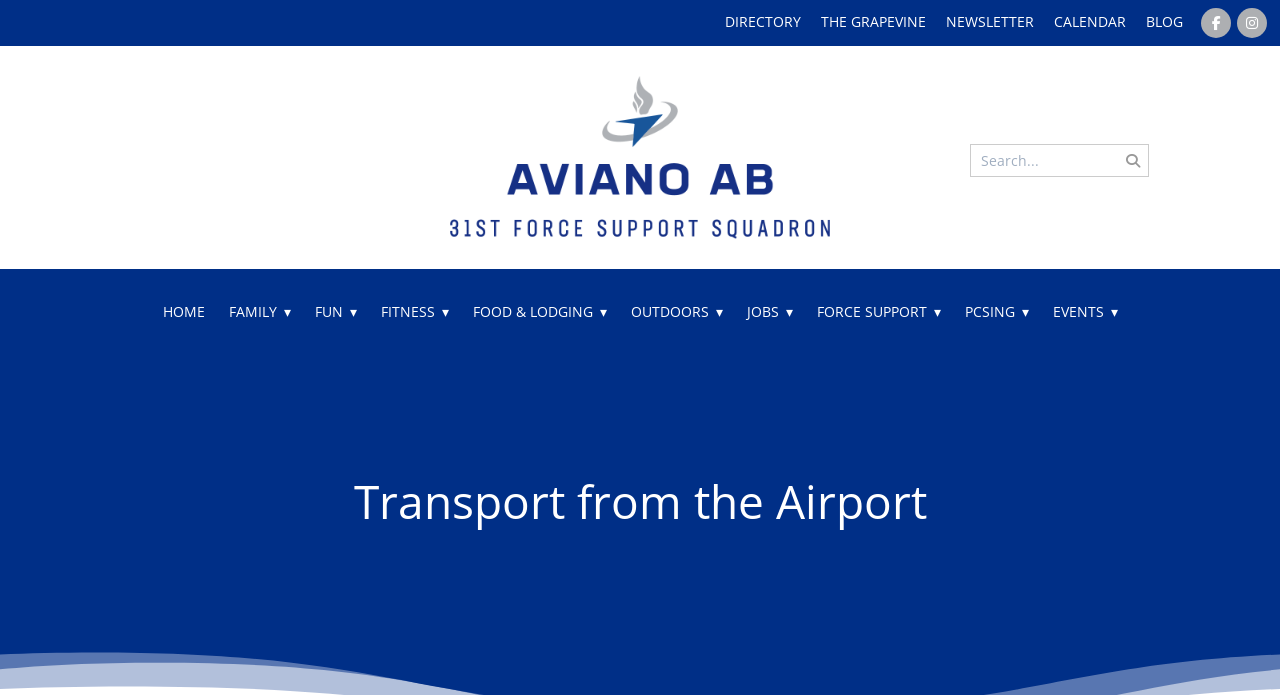Summarize the contents and layout of the webpage in detail.

The webpage is about transportation from the airport, specifically Aviano Air Base. At the top left, there is a notification for screen-reader mode and skip links to content, menu, and footer. 

On the top right, there are several links to different sections, including DIRECTORY, THE GRAPEVINE, NEWSLETTER, CALENDAR, BLOG, and two social media icons. 

Below these links, there is a large figure or image that takes up most of the width of the page. Within this figure, there is a link to an unknown destination. 

To the right of the figure, there is a search box with a magnifying glass icon and a button to submit the search query. 

On the left side of the page, there is a menu with links to various categories, including HOME, FAMILY, FUN, FITNESS, FOOD & LODGING, OUTDOORS, JOBS, FORCE SUPPORT, PCSING, and EVENTS. Each of these links has a dropdown menu. 

Finally, at the bottom left, there is a heading that reads "Transport from the Airport", which is the main topic of the webpage.